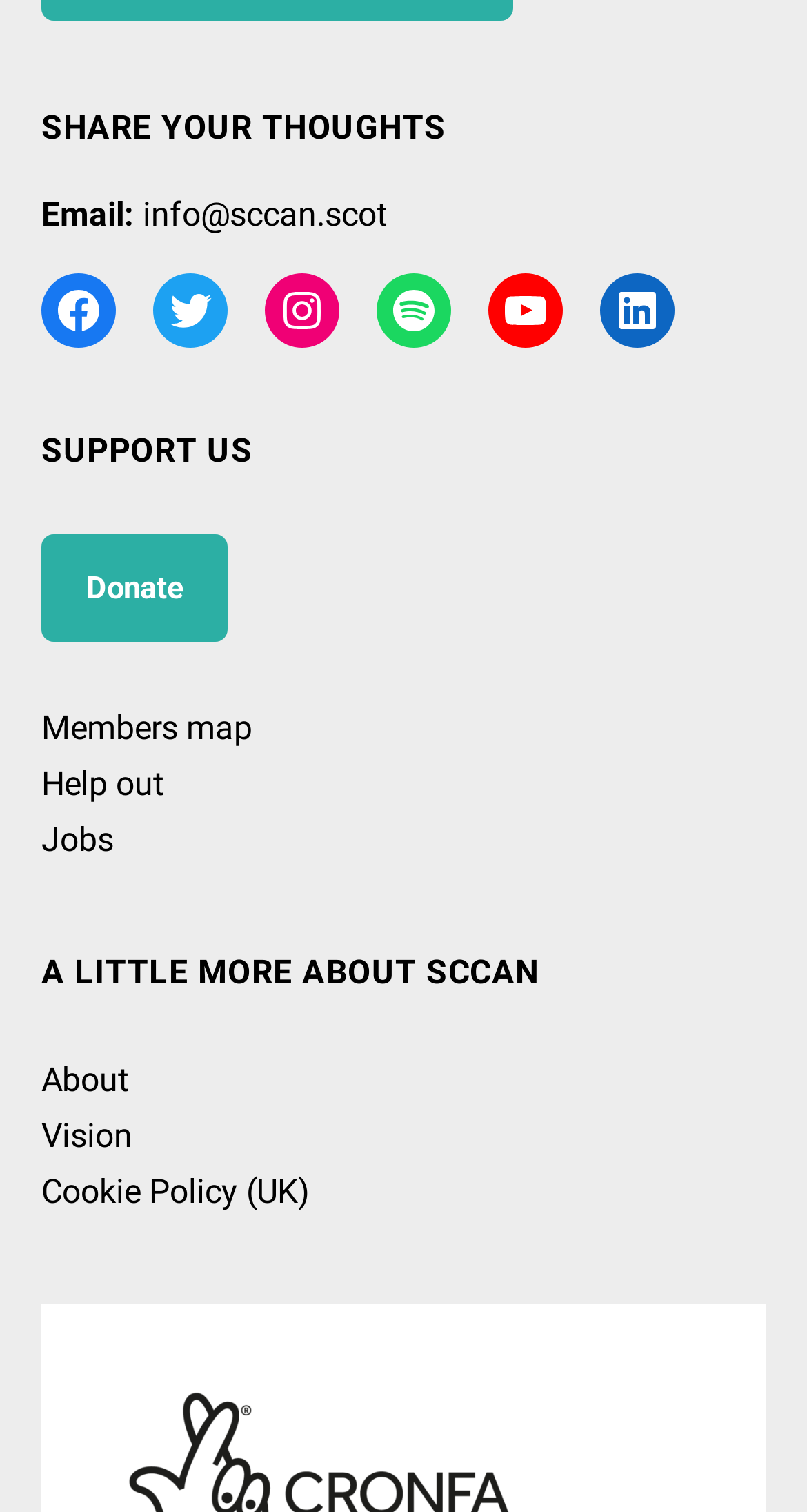Please locate the bounding box coordinates of the element that needs to be clicked to achieve the following instruction: "Follow on Facebook". The coordinates should be four float numbers between 0 and 1, i.e., [left, top, right, bottom].

[0.051, 0.181, 0.144, 0.23]